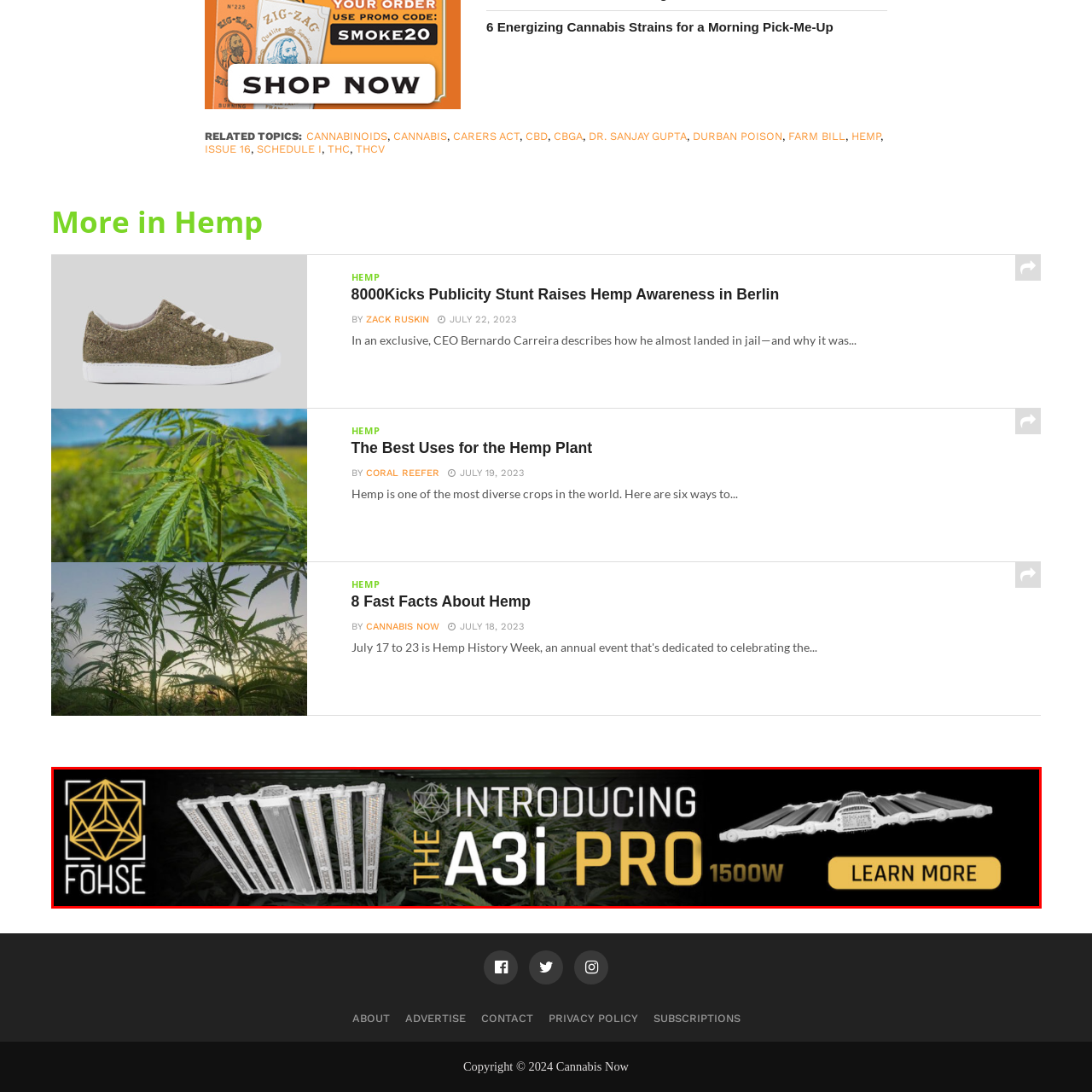Detail the visual elements present in the red-framed section of the image.

Discover the future of indoor cultivation with the introduction of the A3i Pro 1500W lighting system by Fohse. This innovative grow light promises to enhance plant growth and yield, featuring advanced technology designed for efficiency and performance. The banner showcases the product prominently, paired with the striking Fohse logo that emphasizes its brand identity. Accompanied by a clear call-to-action button, “LEARN MORE,” this advertisement invites growers and enthusiasts to explore the features and benefits of the A3i Pro, ensuring optimal results in cannabis cultivation.